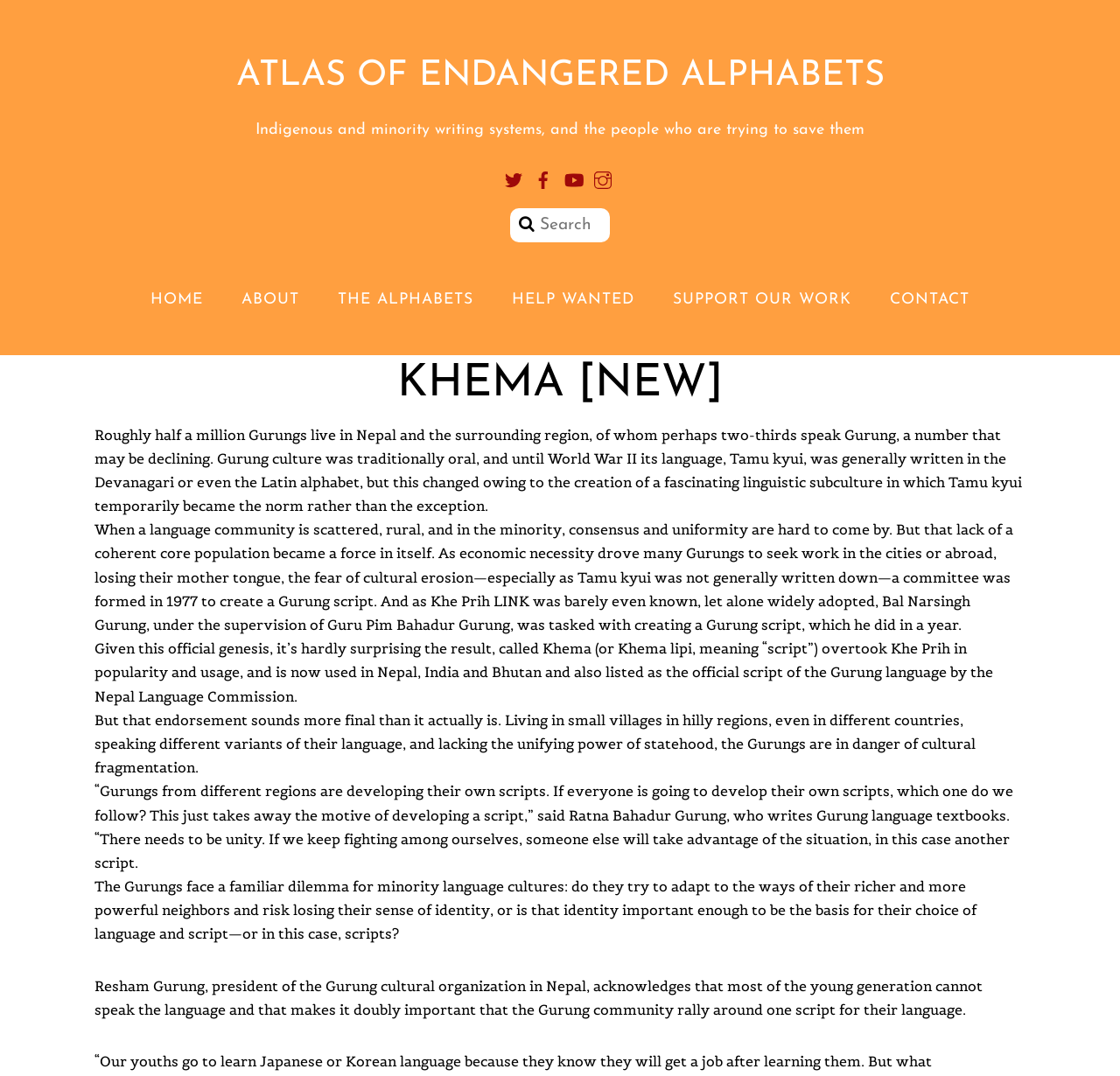How many social media links are present on this page?
Answer with a single word or short phrase according to what you see in the image.

4